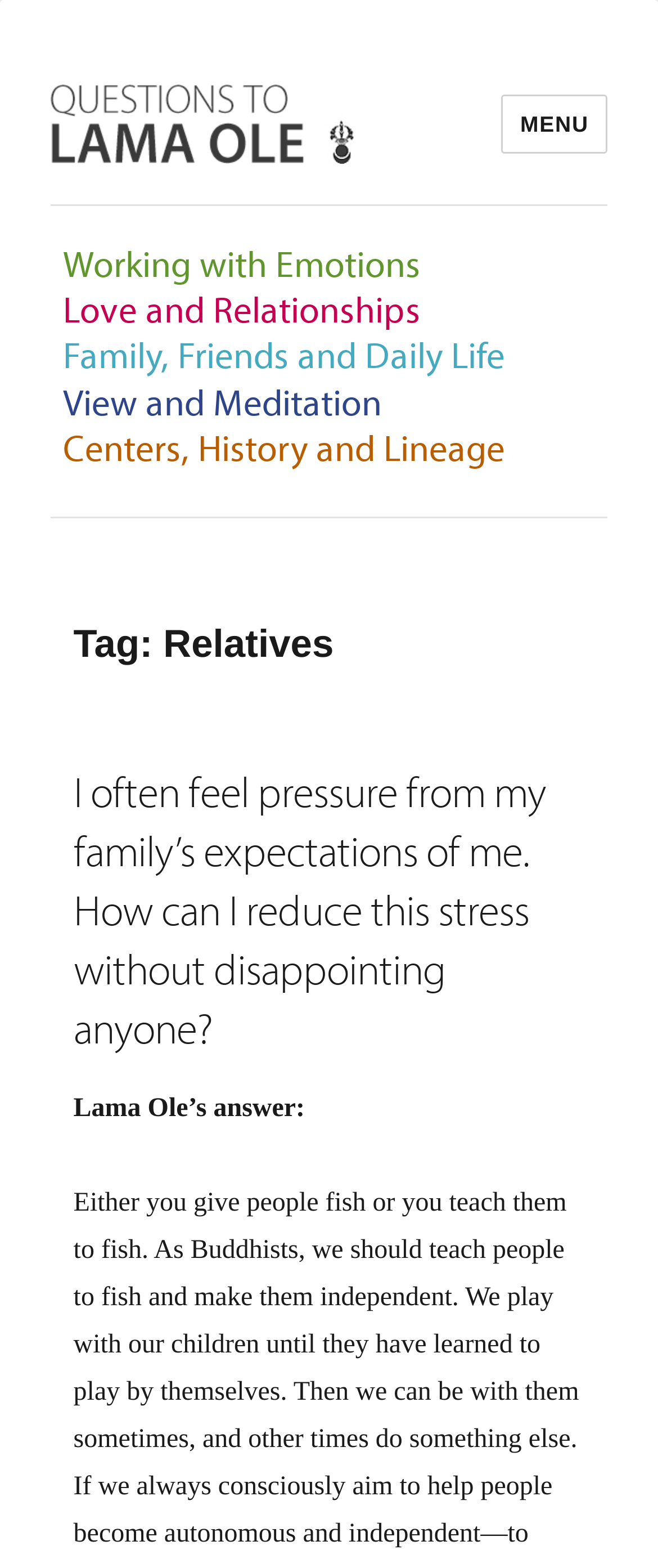Provide a brief response using a word or short phrase to this question:
How many links are there in the main navigation menu?

6